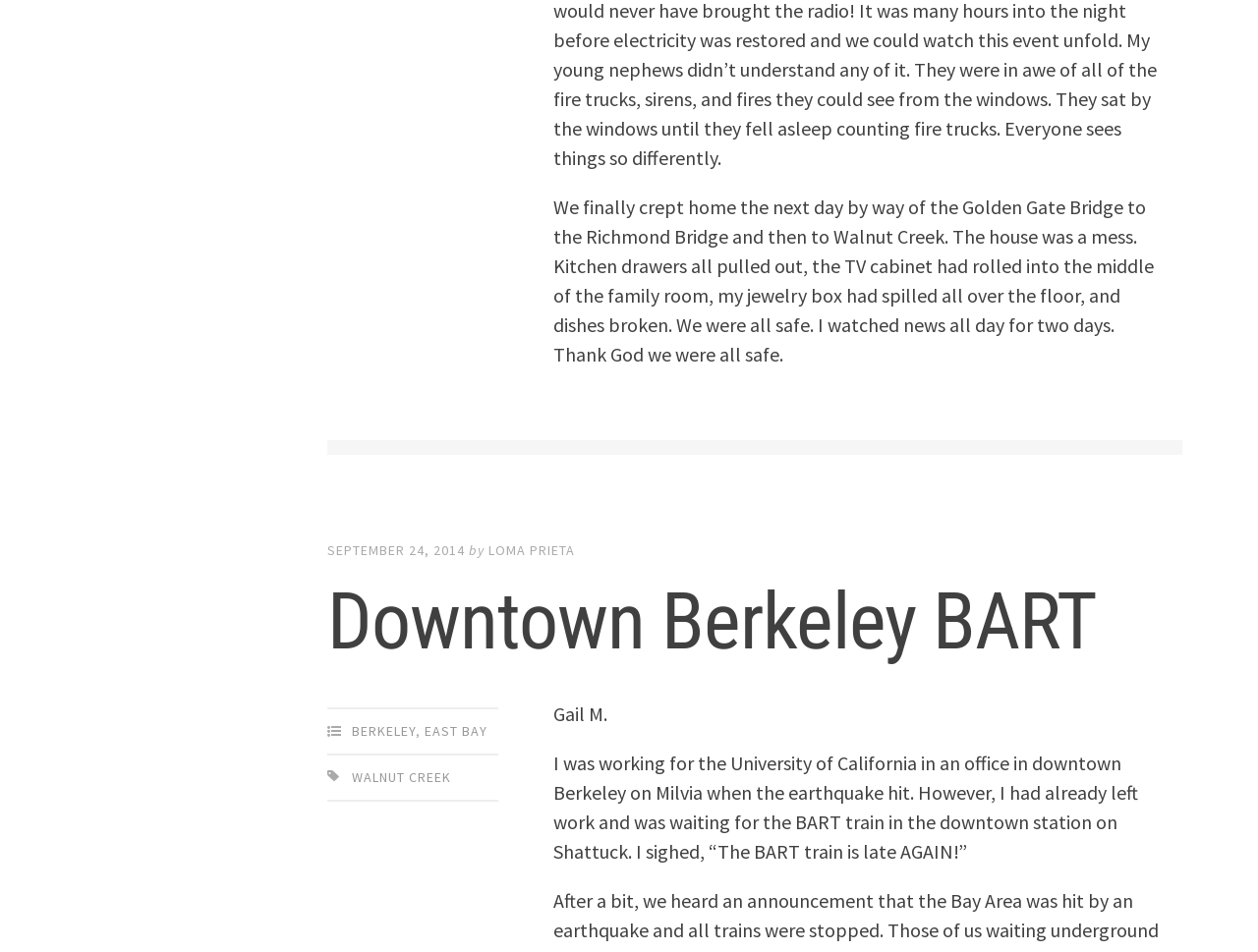Given the following UI element description: "Downtown Berkeley BART", find the bounding box coordinates in the webpage screenshot.

[0.26, 0.604, 0.872, 0.701]